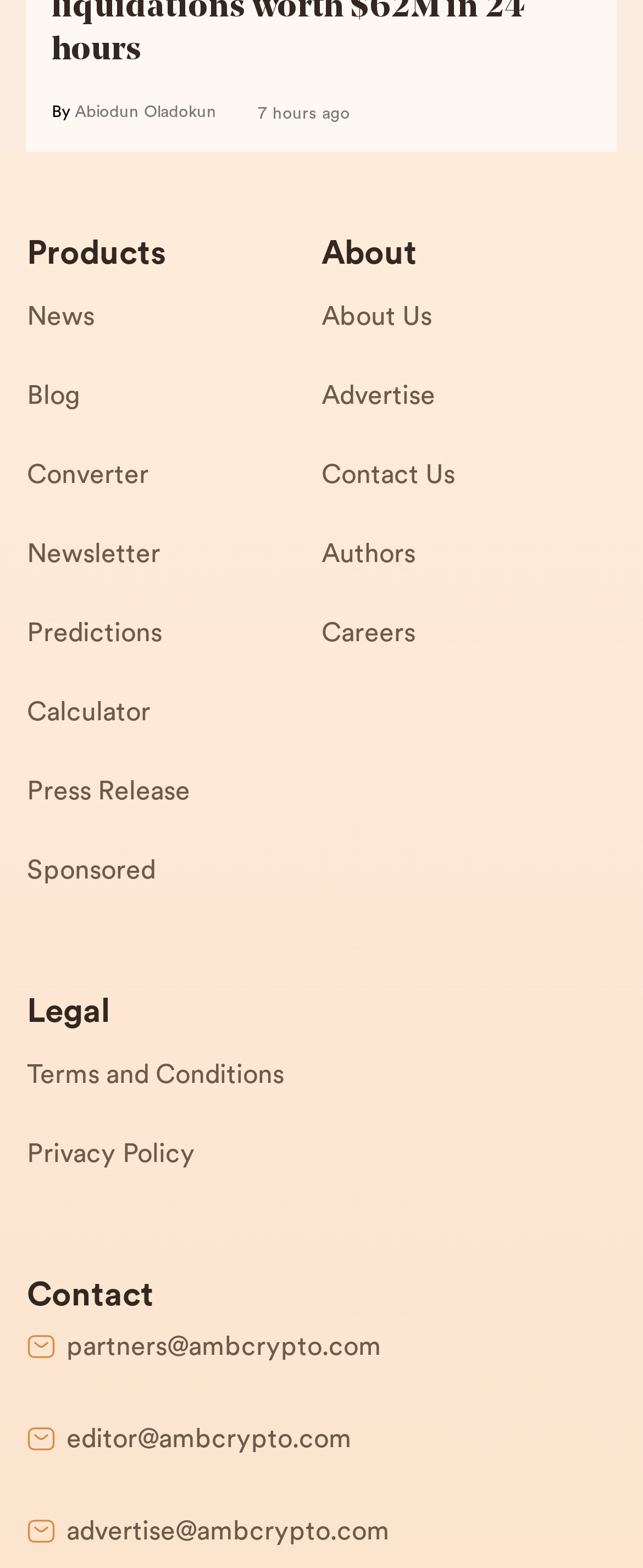What are the legal documents available on the website?
Please answer the question with a detailed and comprehensive explanation.

The legal documents available on the website are listed as links under the 'Legal' section, including 'Terms and Conditions' and 'Privacy Policy', which are likely to provide information about the website's legal terms and policies.